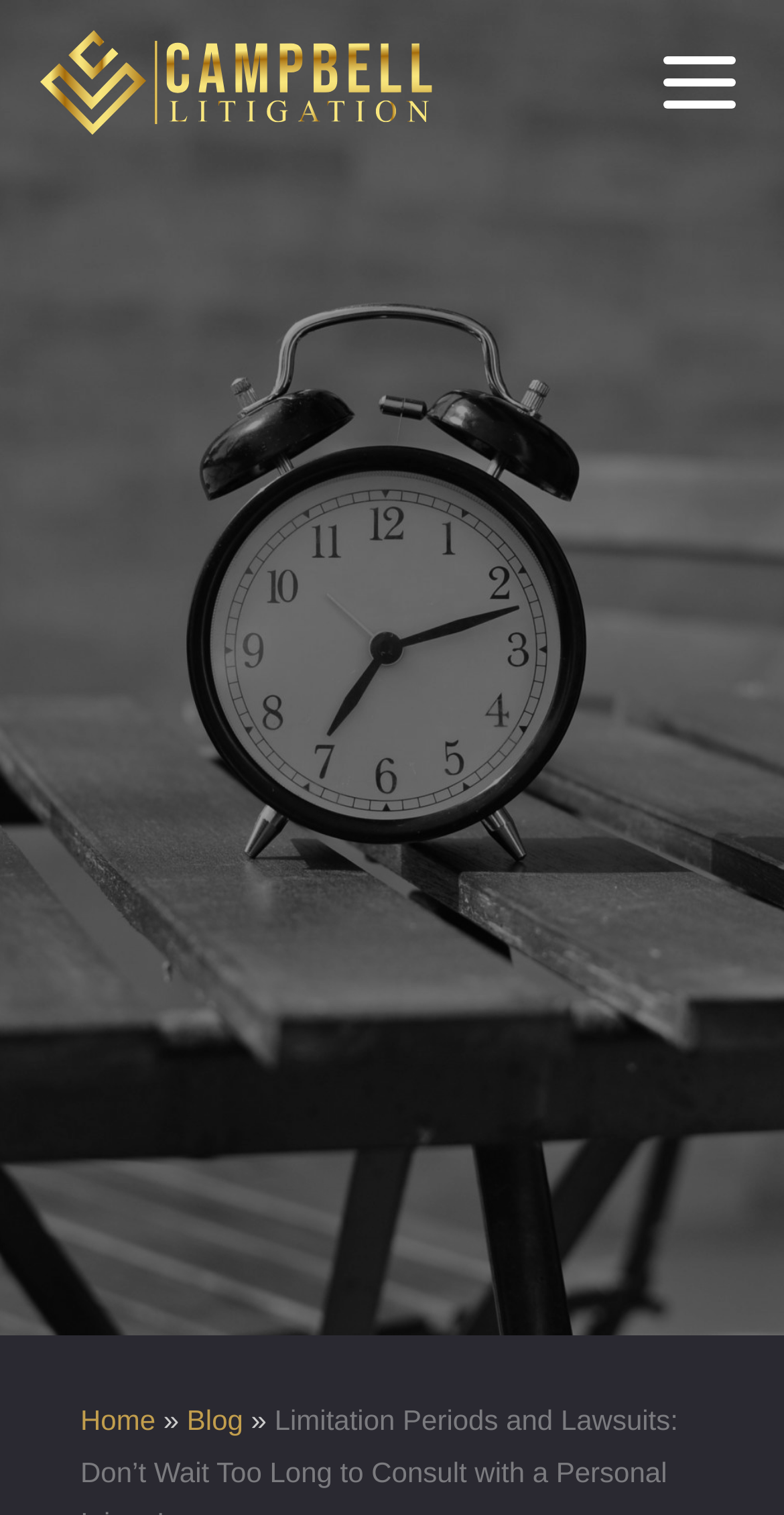Answer the question with a single word or phrase: 
What type of lawyer is mentioned?

Personal Injury